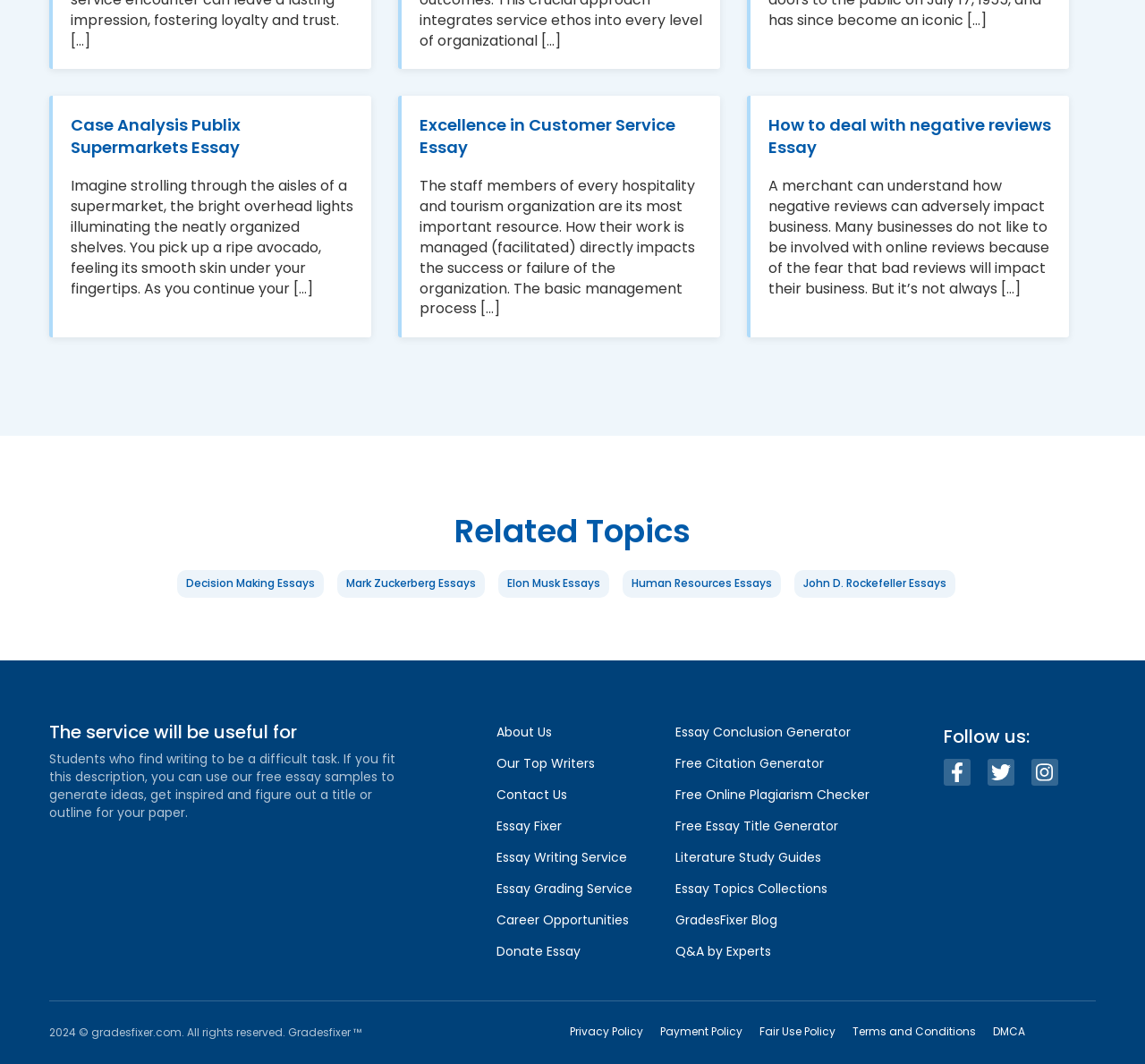Respond with a single word or phrase:
What is the purpose of this website?

Essay writing service